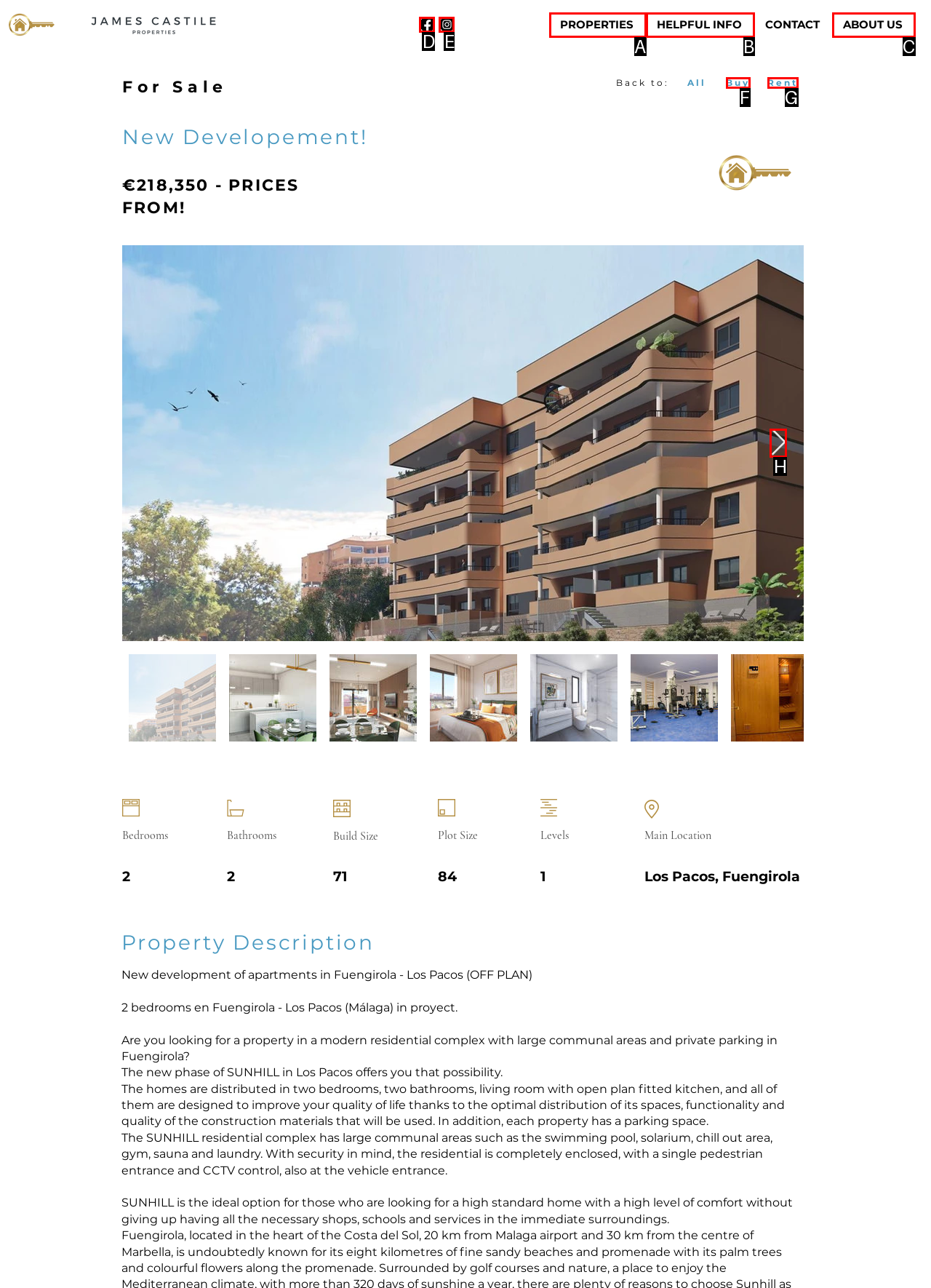Find the correct option to complete this instruction: Click the Next Item button. Reply with the corresponding letter.

H